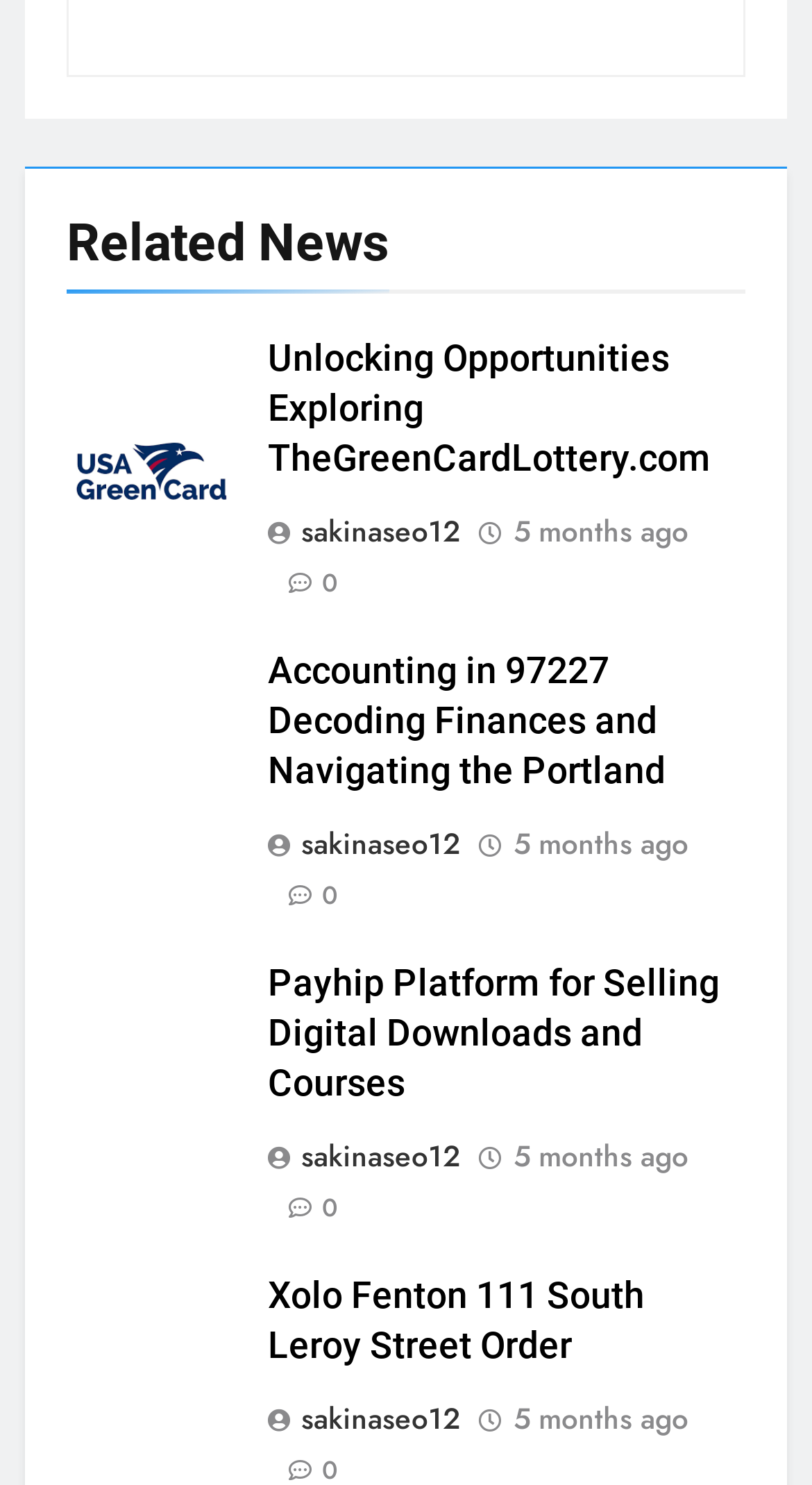Please provide the bounding box coordinates for the element that needs to be clicked to perform the following instruction: "Explore the Payhip Platform for Selling Digital Downloads and Courses". The coordinates should be given as four float numbers between 0 and 1, i.e., [left, top, right, bottom].

[0.329, 0.647, 0.918, 0.747]